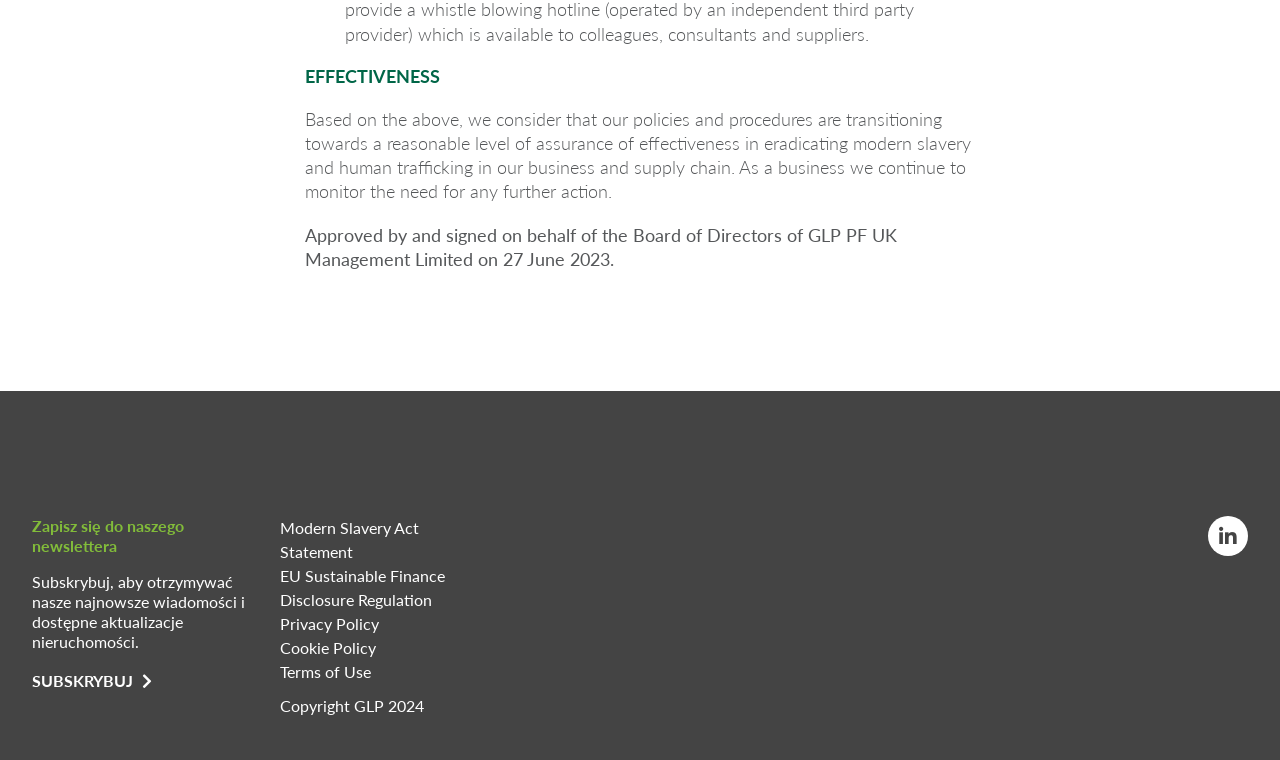What is the topic of the first heading?
Based on the image, provide your answer in one word or phrase.

EFFECTIVENESS